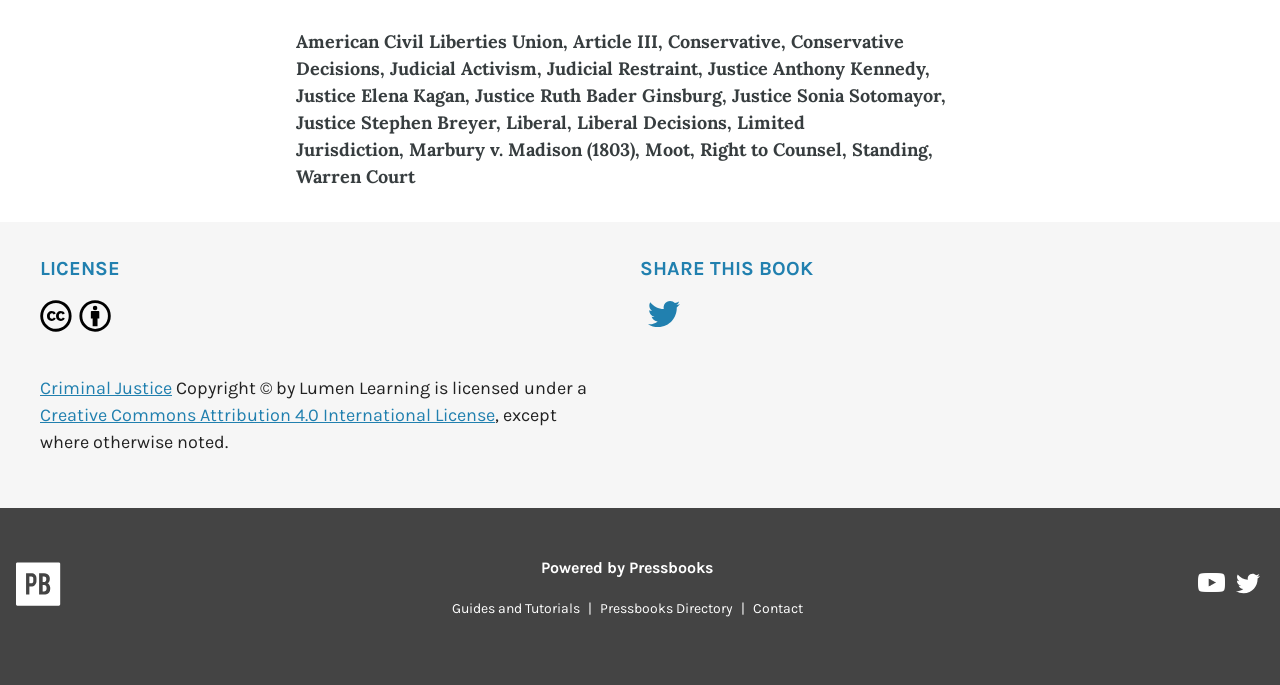Find the bounding box coordinates for the element described here: "Home".

None